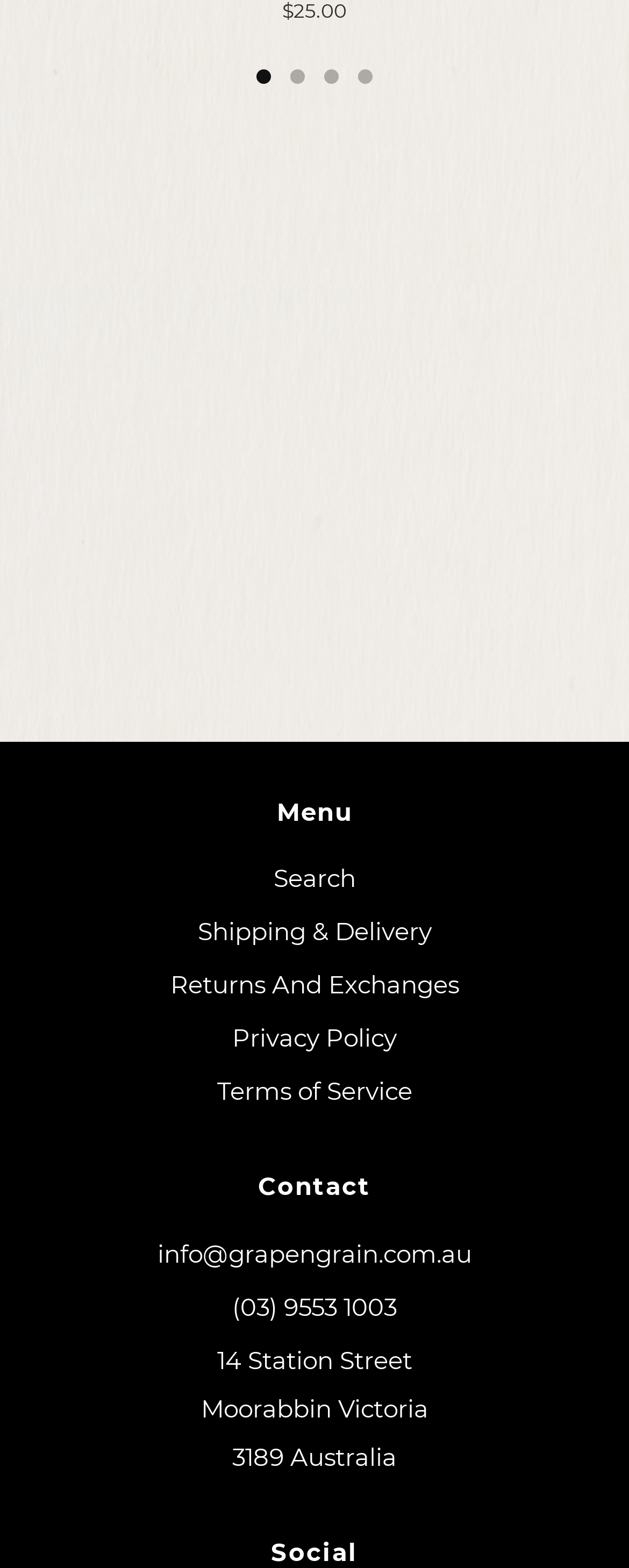Please respond to the question with a concise word or phrase:
What is the orientation of the tablist?

Horizontal